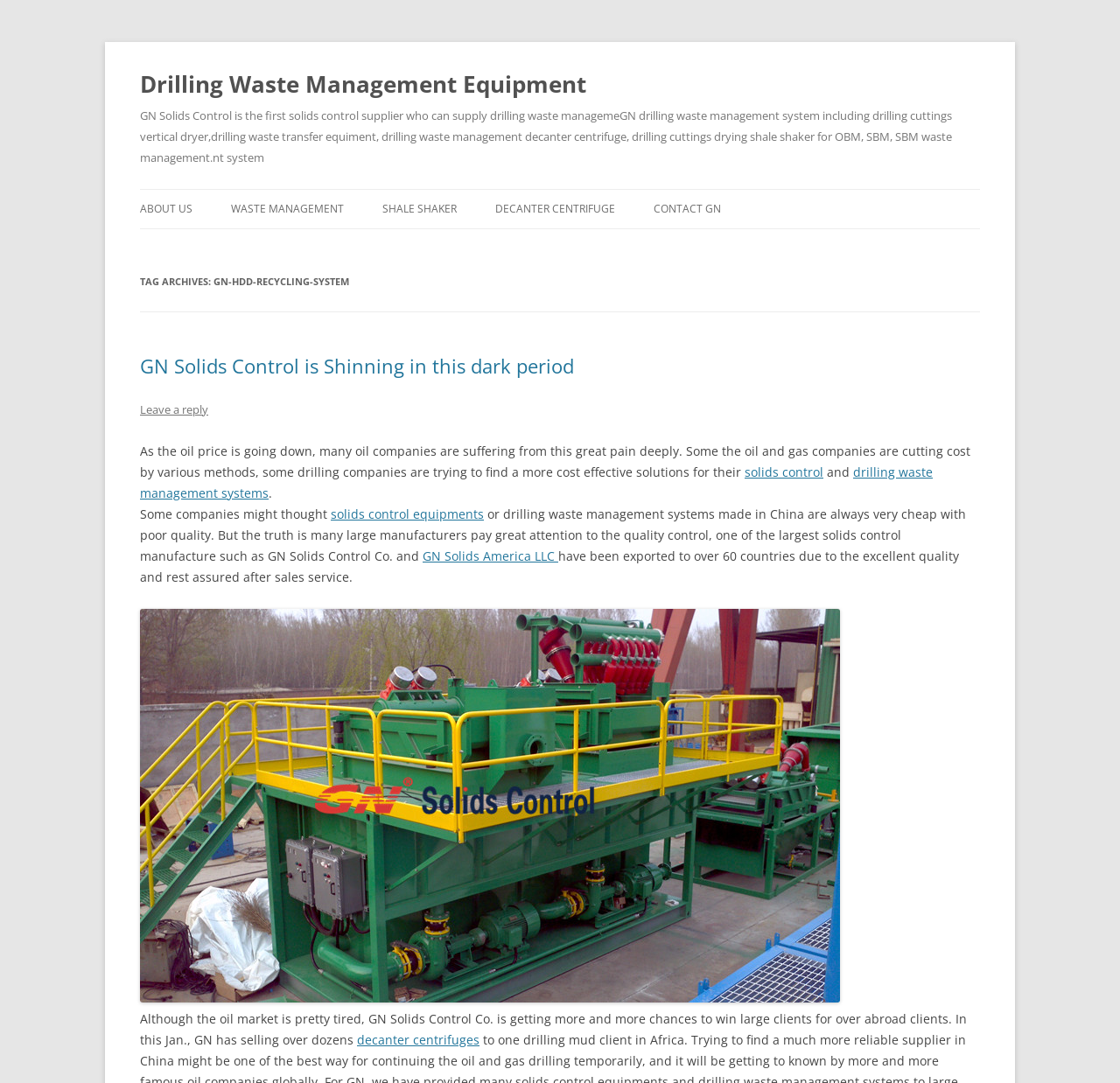Generate a comprehensive description of the webpage.

The webpage is about GN Solids Control, a company that specializes in drilling waste management equipment. At the top of the page, there is a heading that reads "Drilling Waste Management Equipment" with a link to the same title. Below this heading, there is a longer heading that describes the company's drilling waste management system, including equipment such as drilling cuttings vertical dryers and decanter centrifuges.

To the right of the top heading, there is a link to "Skip to content". Below the long heading, there are four static text elements that appear to be menu items: "ABOUT US", "WASTE MANAGEMENT", "SHALE SHAKER", and "DECANTER CENTRIFUGE", followed by "CONTACT GN".

Below these menu items, there is a section with a heading that reads "TAG ARCHIVES: GN-HDD-RECYCLING-SYSTEM". This section contains a heading that reads "GN Solids Control is Shinning in this dark period" with a link to the same title. There is also a link to "Leave a reply" and a block of text that discusses the current state of the oil industry and how GN Solids Control is faring.

The text block mentions that some oil companies are cutting costs, while others are looking for more cost-effective solutions. It also mentions that some companies may think that solids control equipment or drilling waste management systems made in China are cheap and of poor quality, but that is not necessarily the case. The text block also mentions that GN Solids Control has exported its equipment to over 60 countries due to its excellent quality and after-sales service.

Below the text block, there is an image with a link to "2015-04-08_17-31-29_762". The image is likely a picture of one of the company's products or equipment. Finally, there is another block of text that discusses how GN Solids Control is winning large clients despite the challenging oil market, and mentions that the company has sold dozens of decanter centrifuges in January.